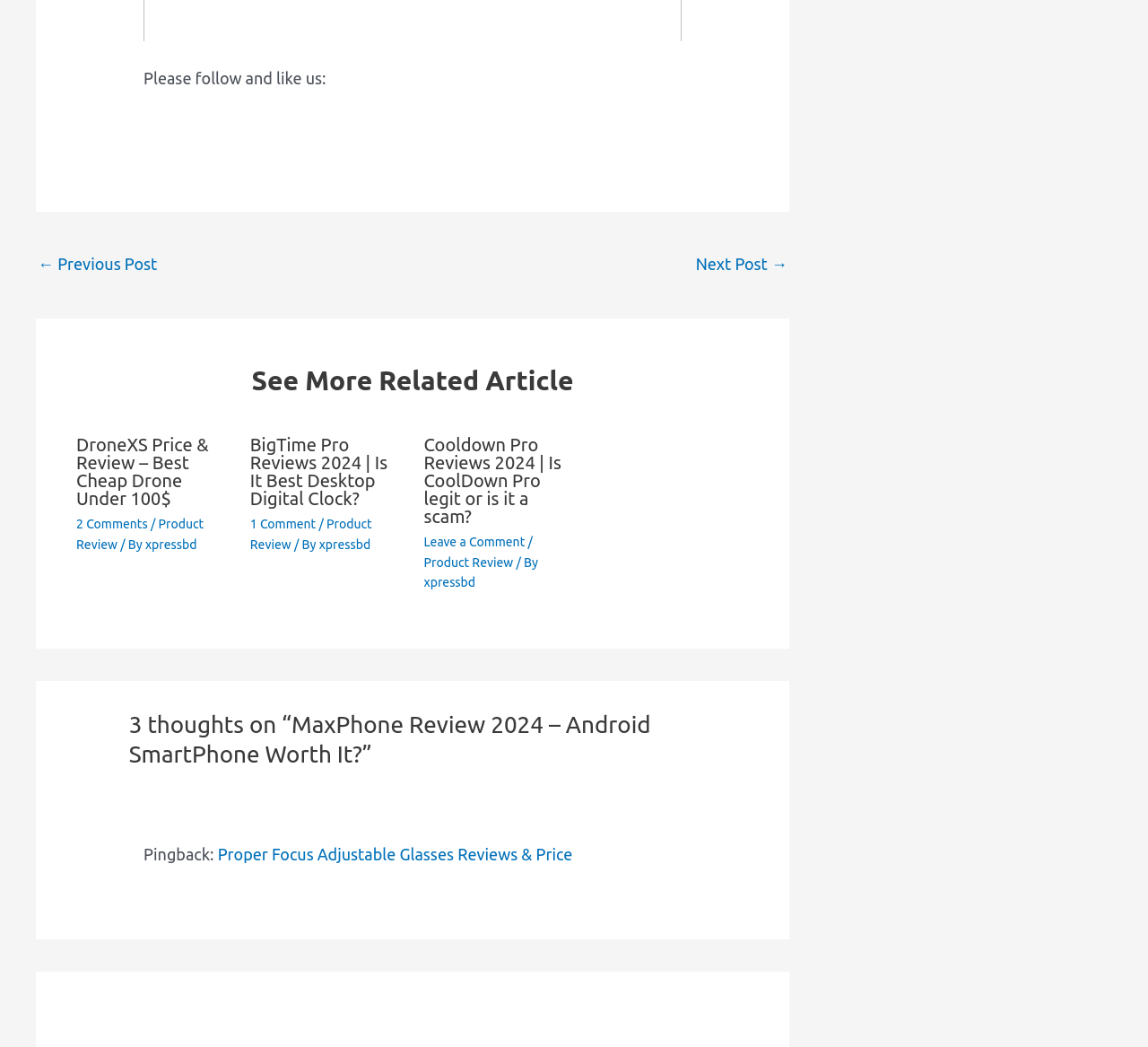Determine the bounding box of the UI component based on this description: "Product Review". The bounding box coordinates should be four float values between 0 and 1, i.e., [left, top, right, bottom].

[0.066, 0.494, 0.177, 0.527]